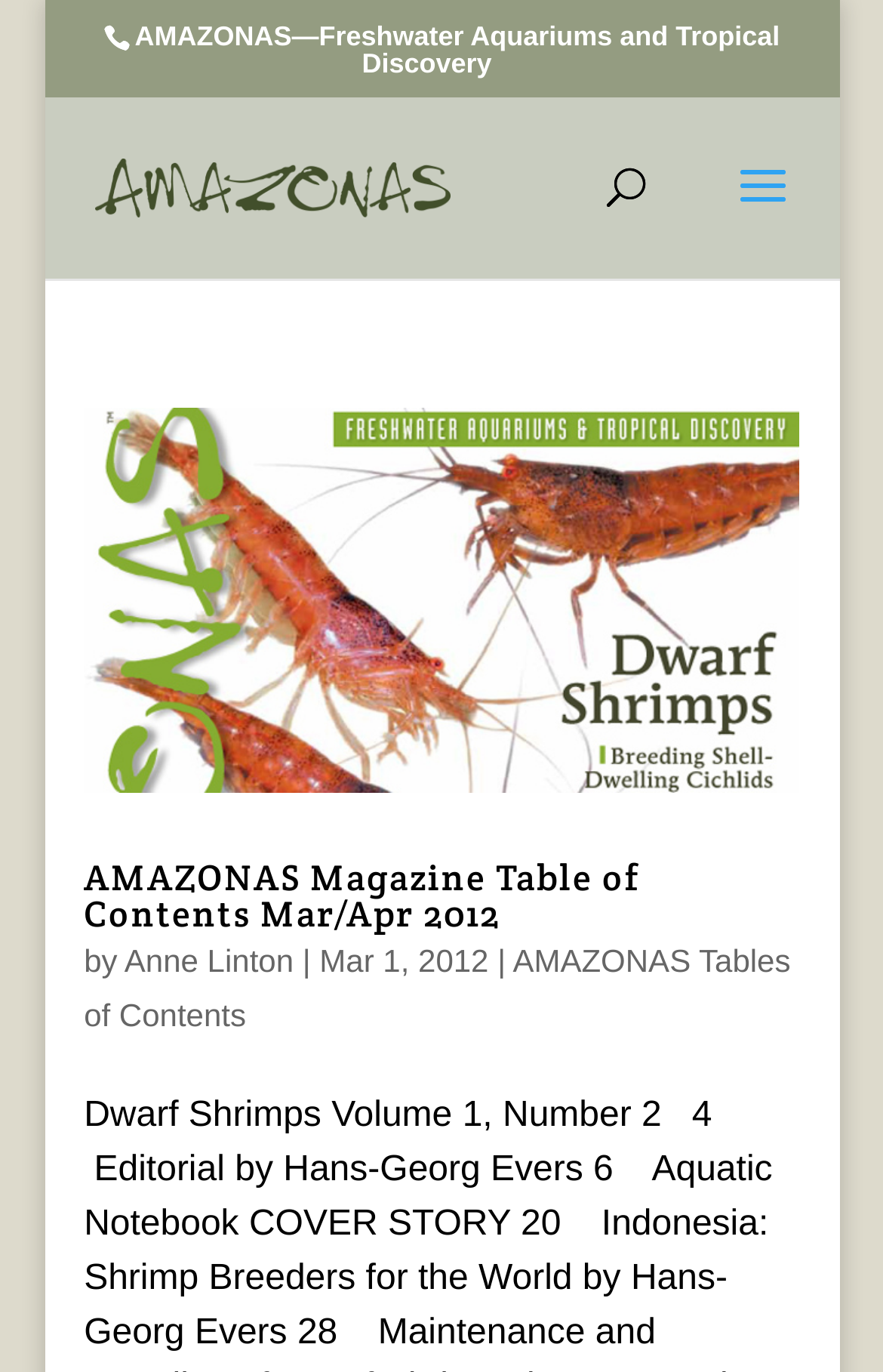Respond to the following query with just one word or a short phrase: 
What is the topic of the article?

Selective Breeding of Two Shrimps